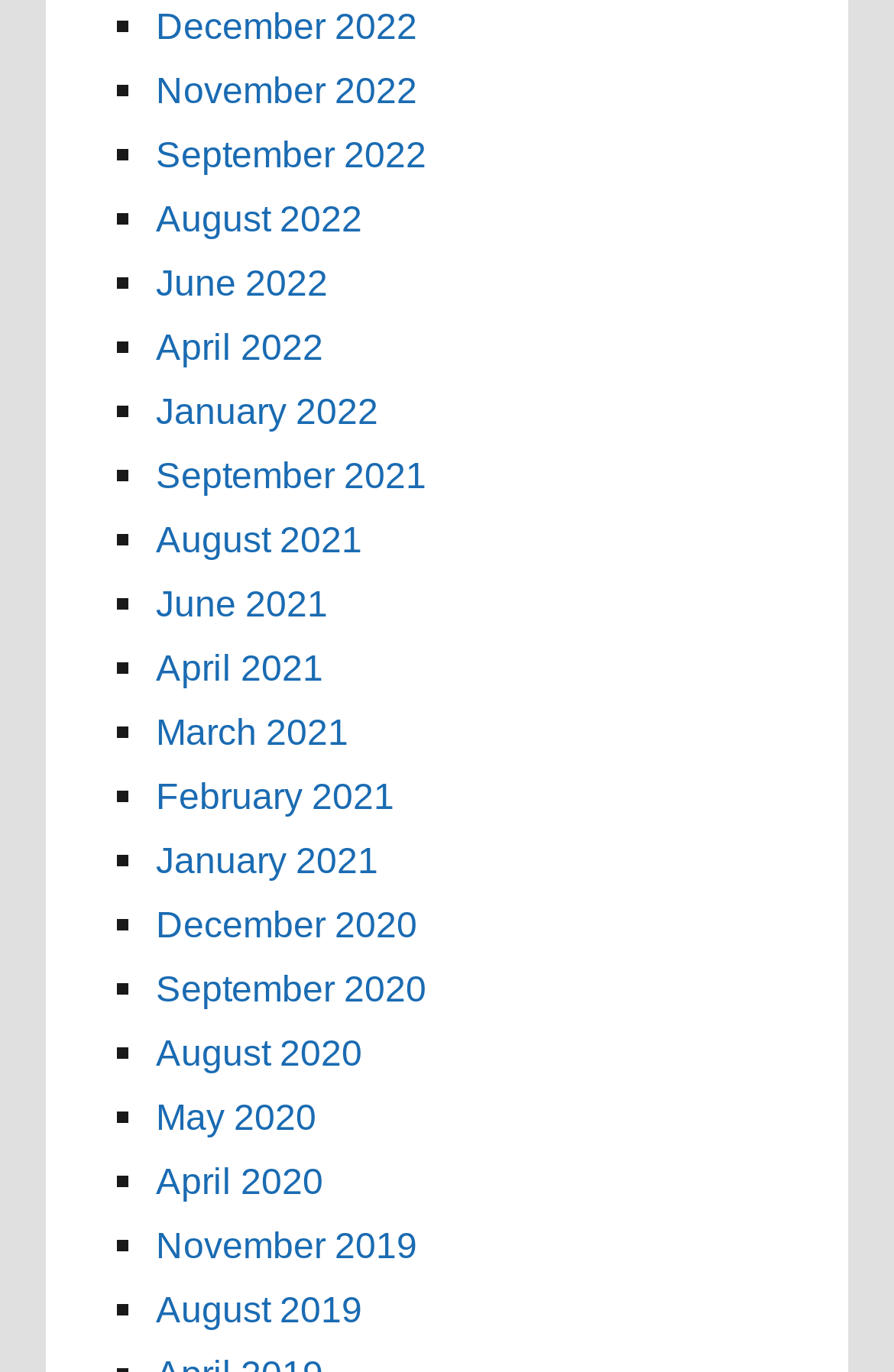How many list markers are on this webpage?
Please look at the screenshot and answer using one word or phrase.

28